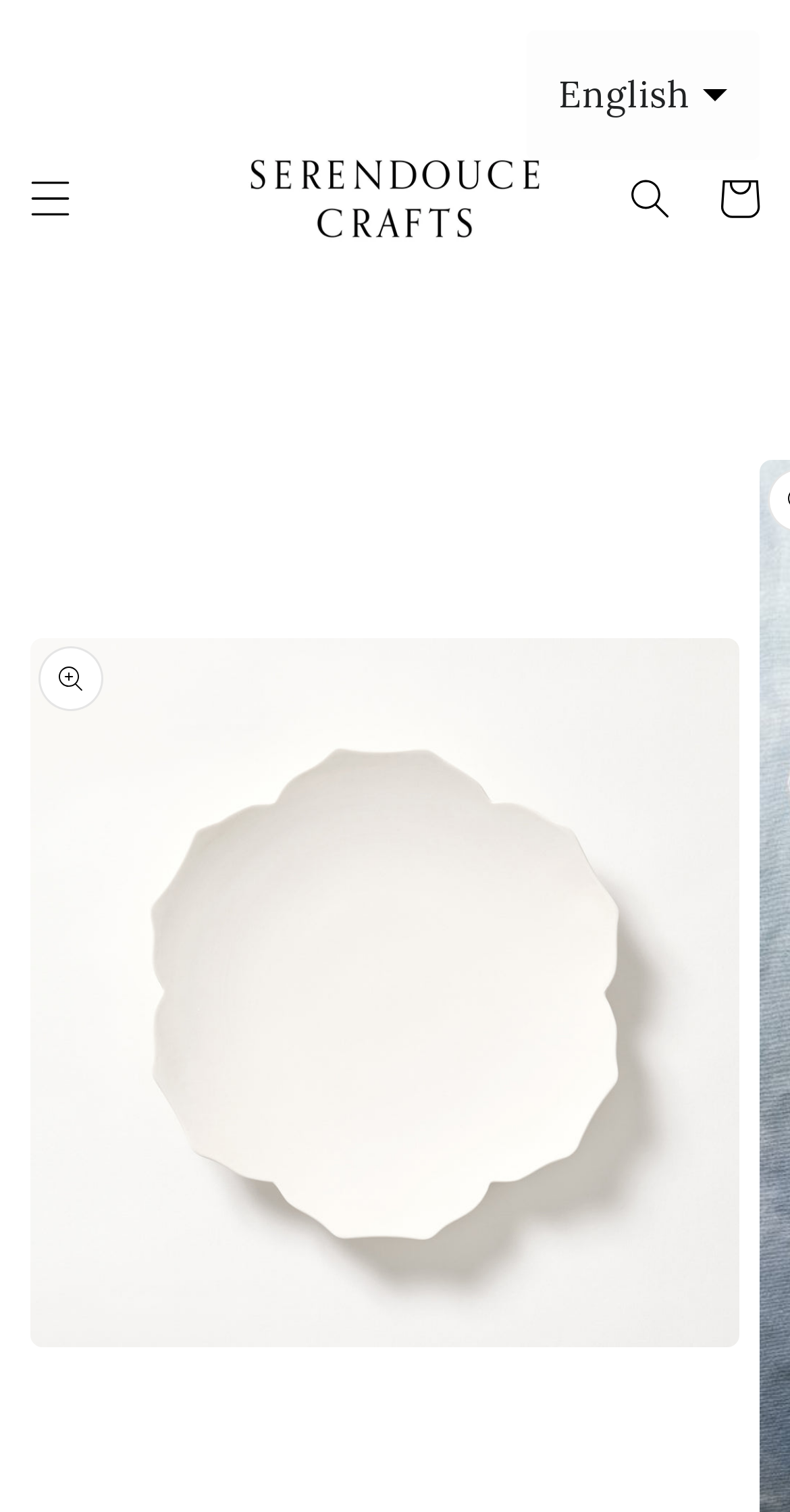Given the element description parent_node: Cart, specify the bounding box coordinates of the corresponding UI element in the format (top-left x, top-left y, bottom-right x, bottom-right y). All values must be between 0 and 1.

[0.276, 0.013, 0.724, 0.248]